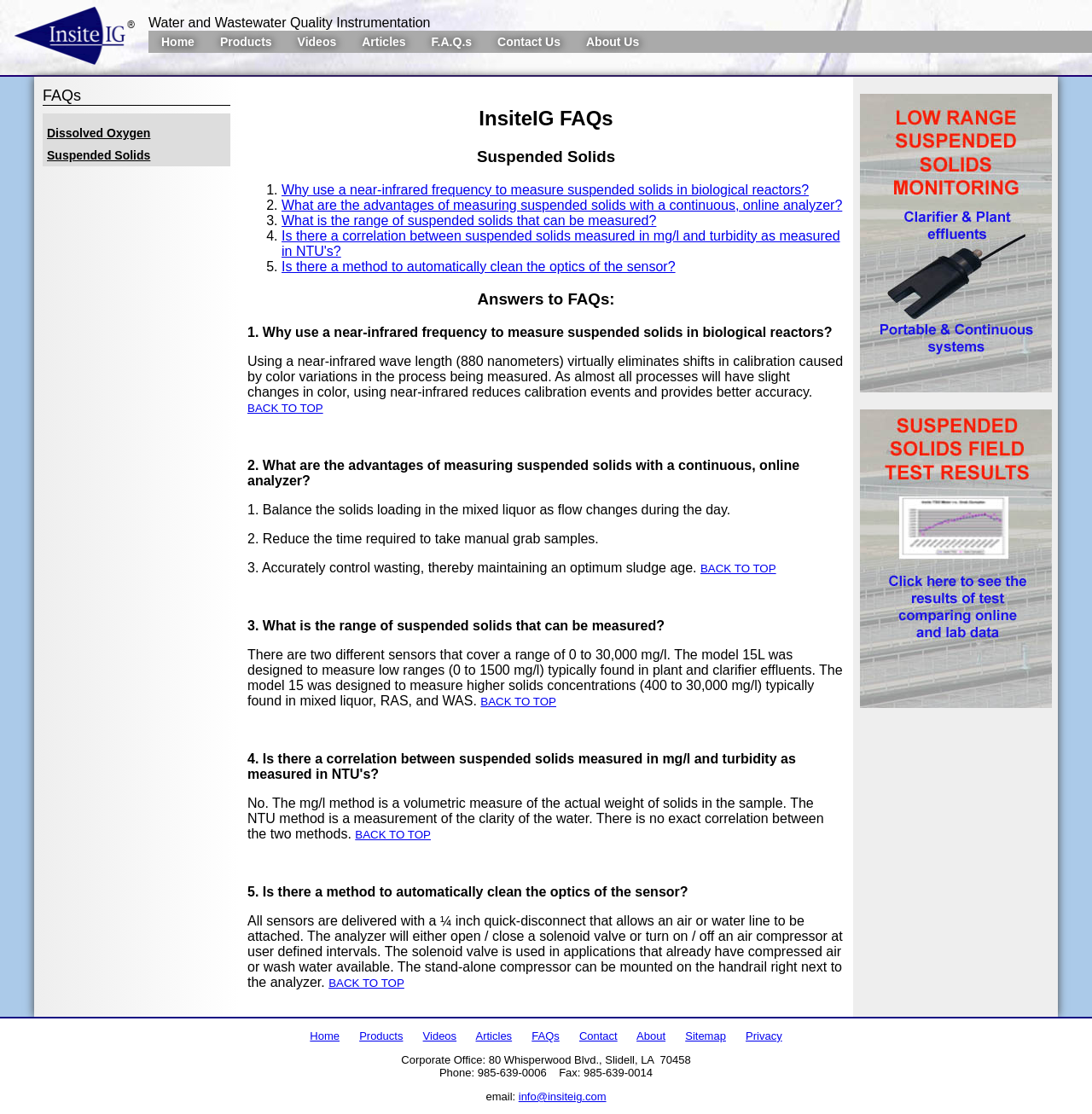Extract the bounding box for the UI element that matches this description: "About Us".

[0.525, 0.028, 0.597, 0.047]